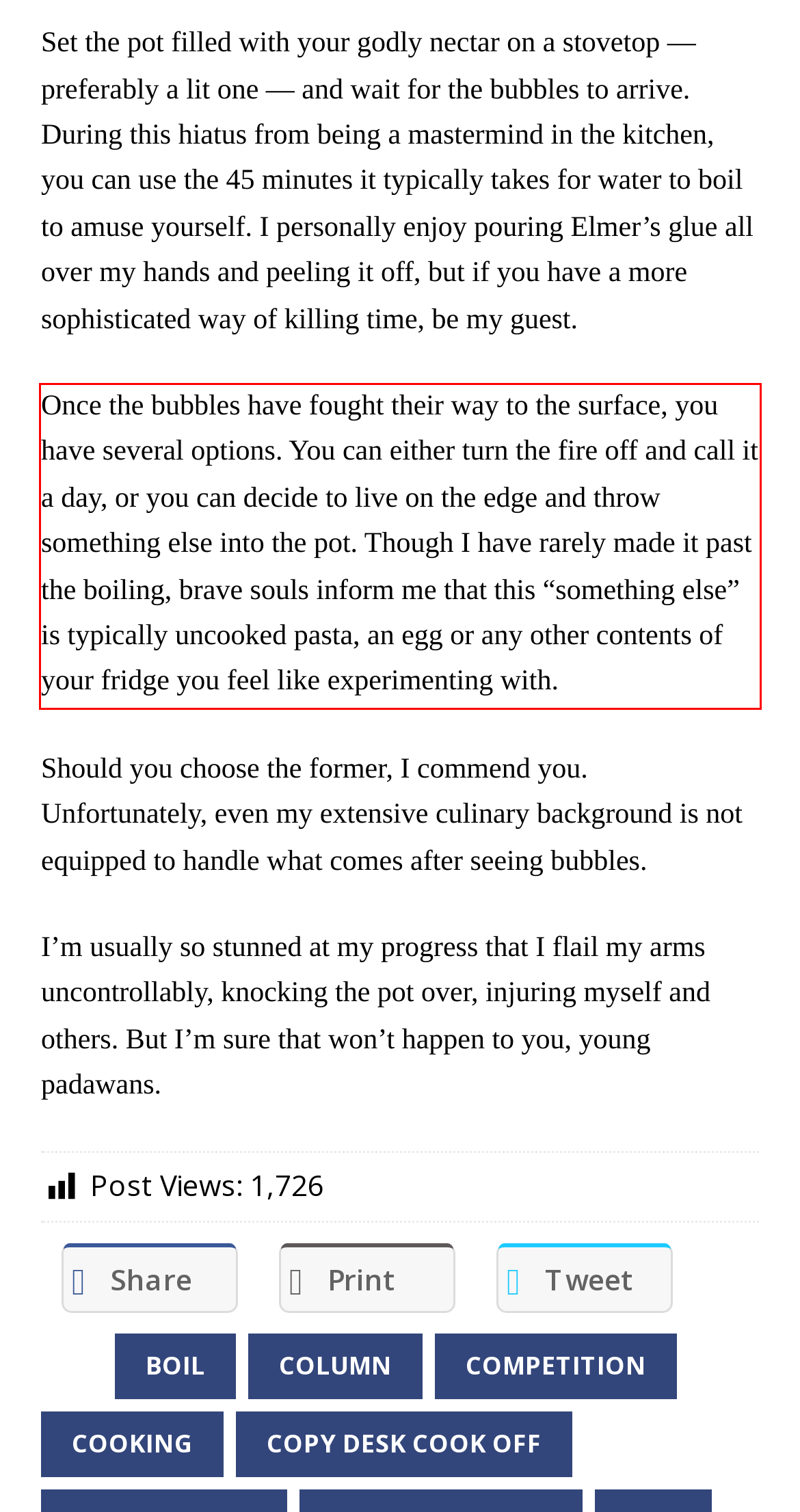Your task is to recognize and extract the text content from the UI element enclosed in the red bounding box on the webpage screenshot.

Once the bubbles have fought their way to the surface, you have several options. You can either turn the fire off and call it a day, or you can decide to live on the edge and throw something else into the pot. Though I have rarely made it past the boiling, brave souls inform me that this “something else” is typically uncooked pasta, an egg or any other contents of your fridge you feel like experimenting with.